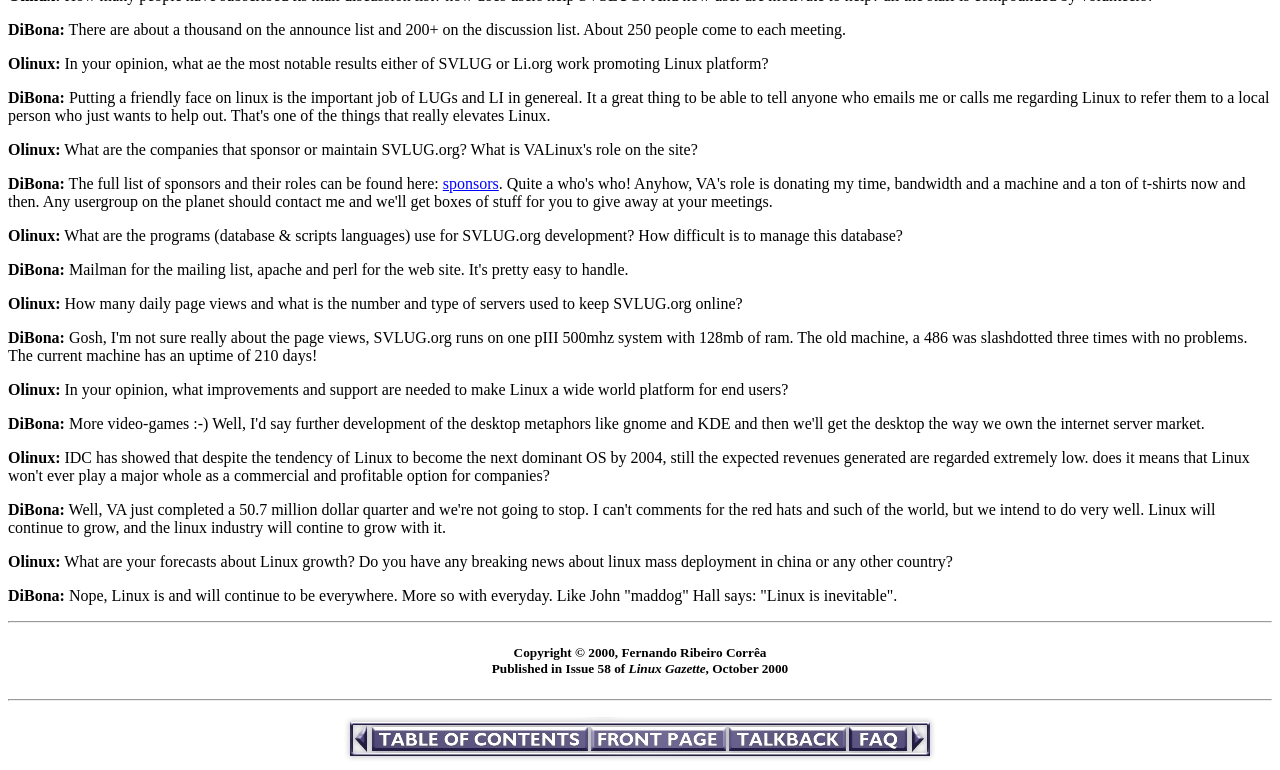How can I navigate to the previous page?
Using the information from the image, provide a comprehensive answer to the question.

The webpage has a navigation section at the bottom, which includes links to the previous page, table of contents, front page, and next page. The link to the previous page is labeled as [ Prev ].